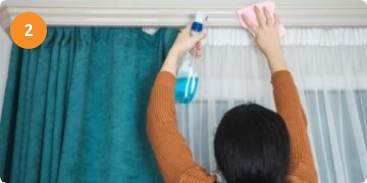Give a detailed account of the elements present in the image.

In this image, a person is engaged in the task of cleaning curtains, showcasing a practical step in maintaining home decor. Clad in an orange sweater, they are holding a spray bottle in one hand and a cleaning cloth in the other. The background features a set of teal curtains, enhancing the visual appeal of the scene. This step is likely part of a guide titled "Easy Tricks to Make Your Curtains White Again," emphasizing the importance of regular cleaning to prevent yellowing and keep the curtains looking fresh. The numbered label "2" indicates that this is the second step in a series of instructions aimed at achieving clean and bright curtains.